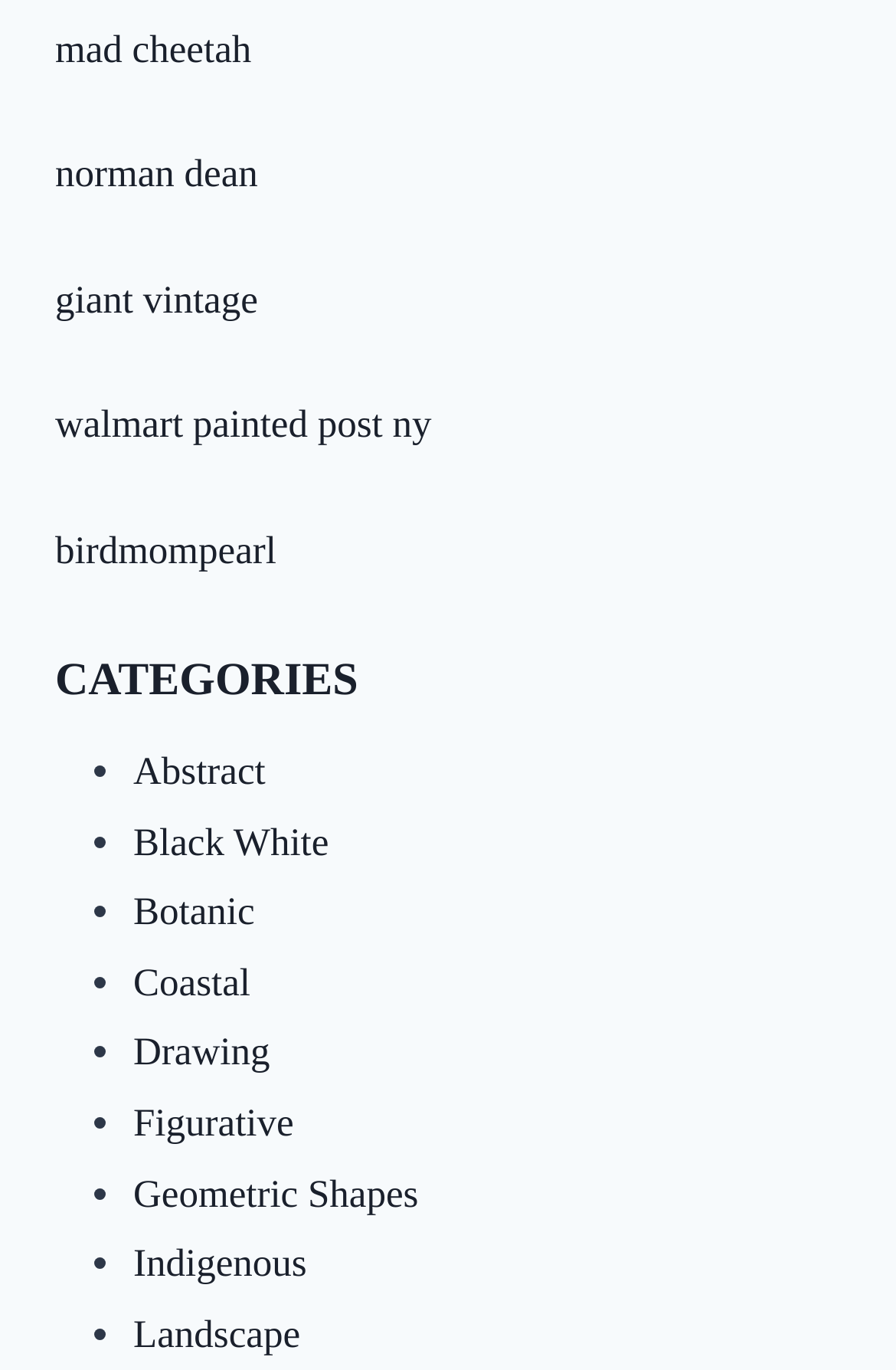Given the webpage screenshot, identify the bounding box of the UI element that matches this description: "Abstract".

[0.149, 0.547, 0.296, 0.579]